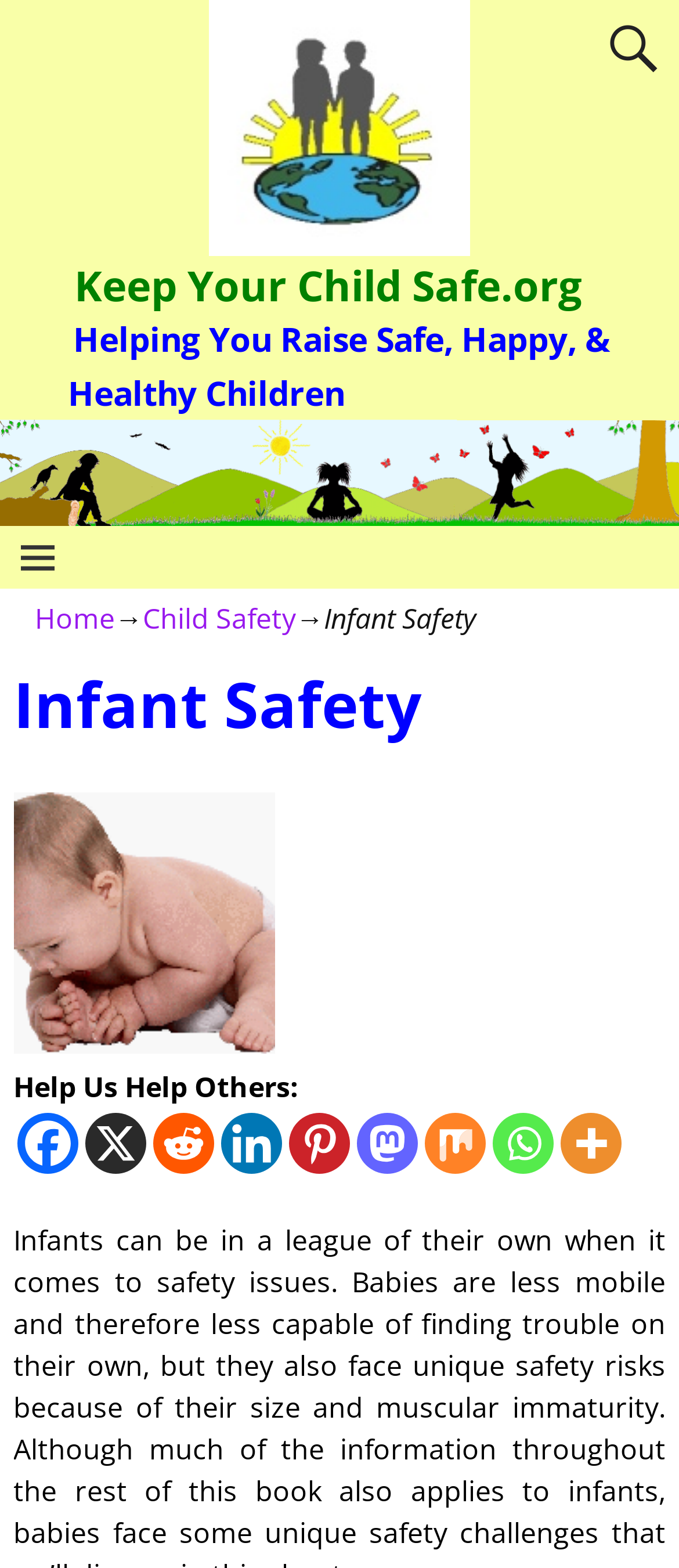Determine the heading of the webpage and extract its text content.

Keep Your Child Safe.org